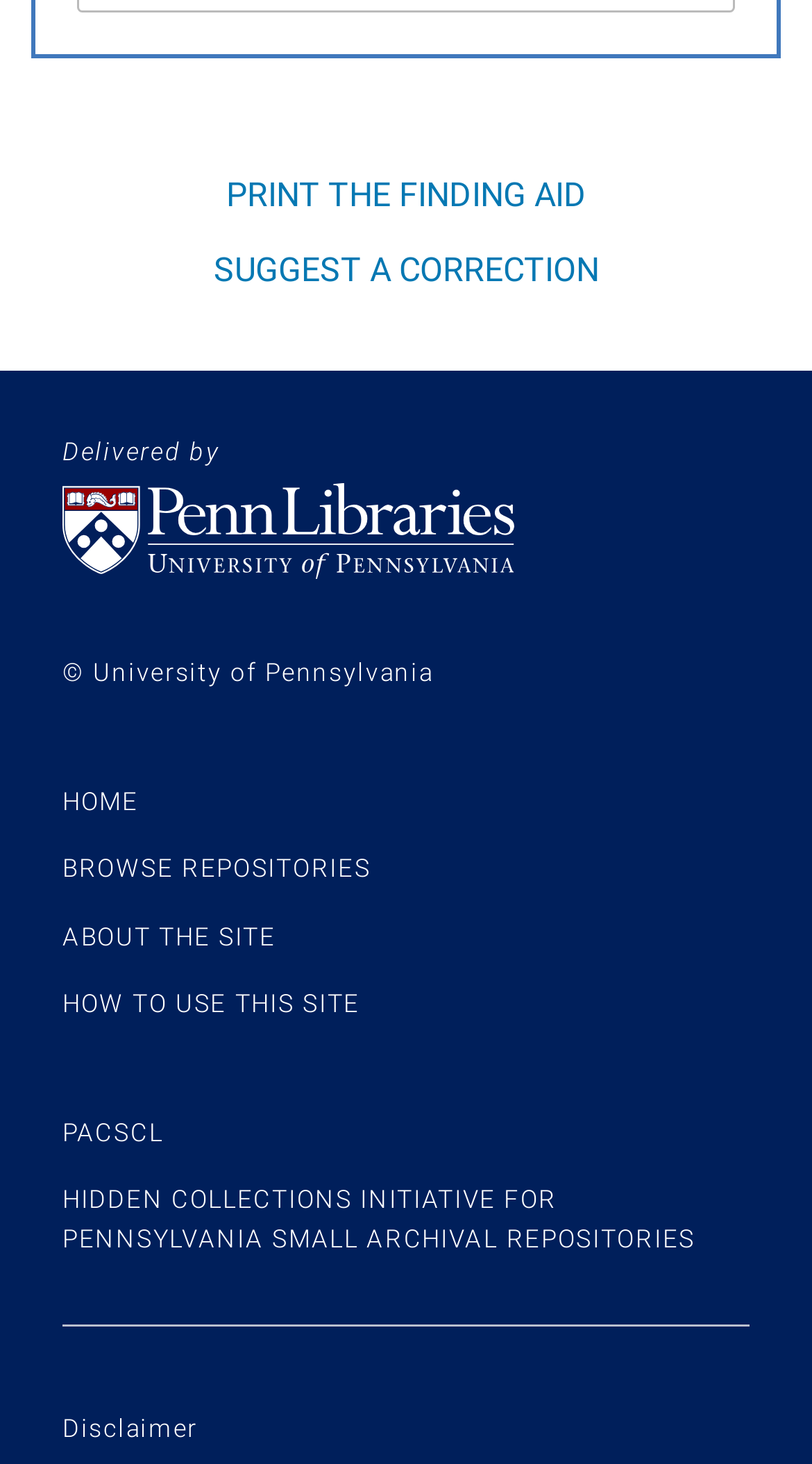Find the bounding box coordinates for the area that must be clicked to perform this action: "Visit the site info page".

[0.077, 0.538, 0.171, 0.558]